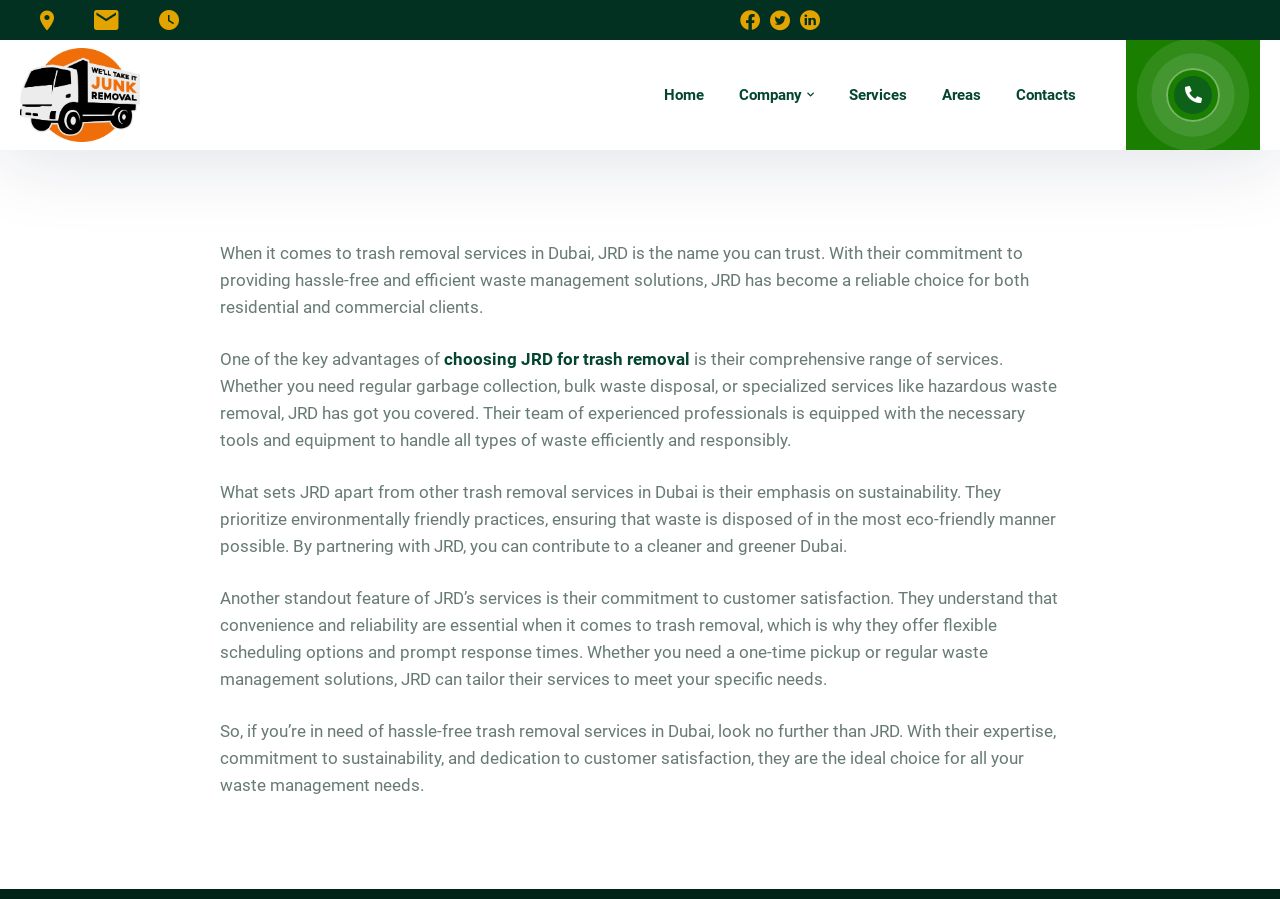Bounding box coordinates must be specified in the format (top-left x, top-left y, bottom-right x, bottom-right y). All values should be floating point numbers between 0 and 1. What are the bounding box coordinates of the UI element described as: choosing JRD for trash removal

[0.347, 0.388, 0.539, 0.41]